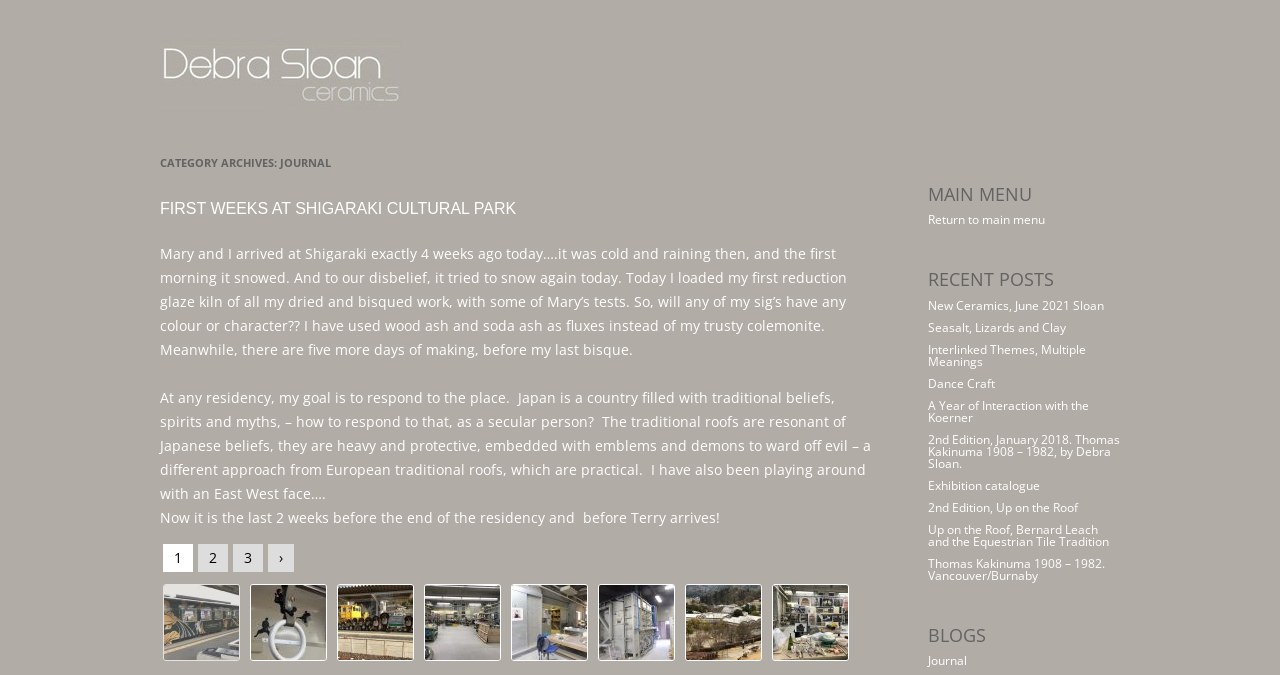Please find the main title text of this webpage.

CATEGORY ARCHIVES: JOURNAL